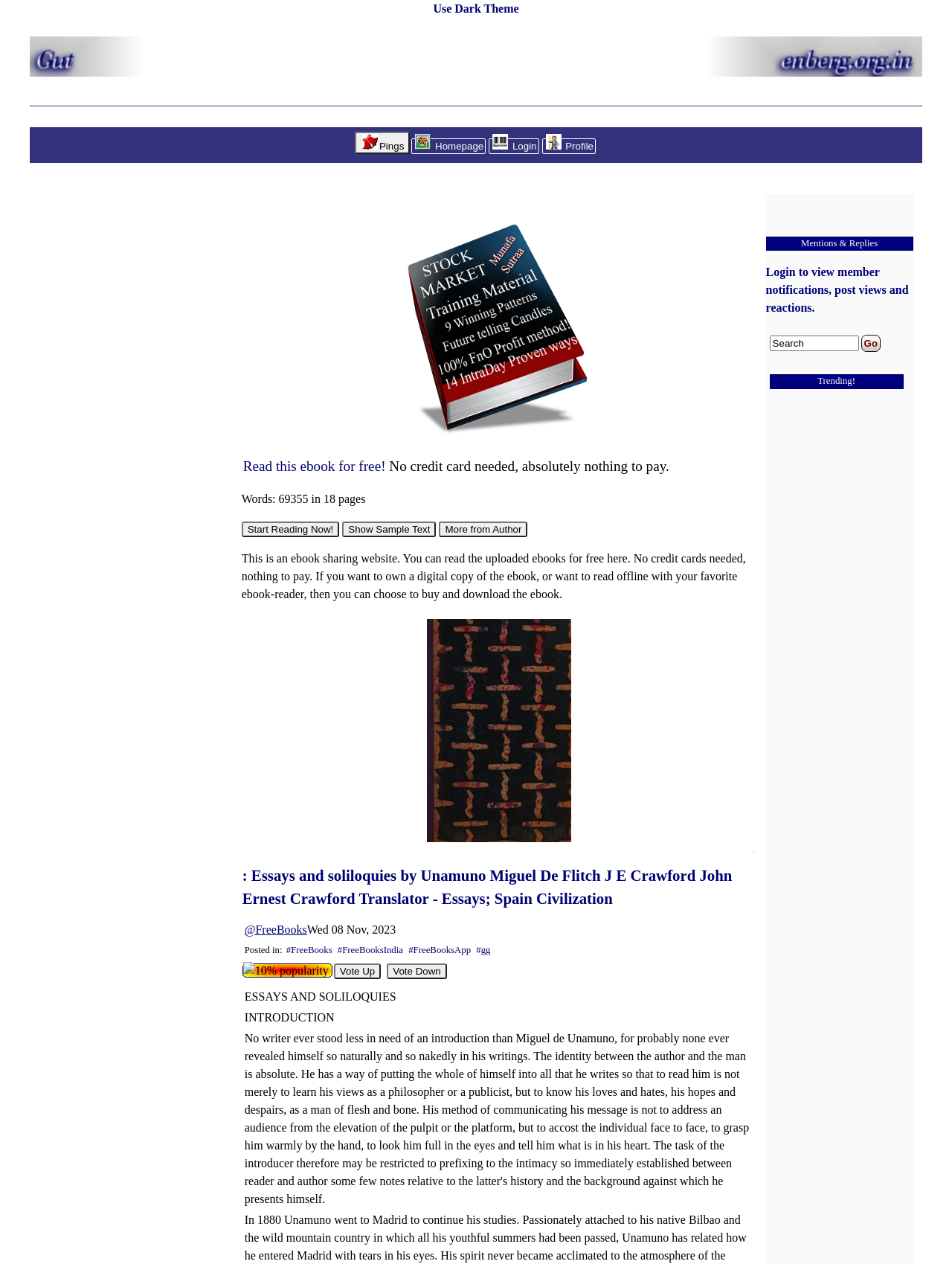Provide a short answer to the following question with just one word or phrase: What is the purpose of this website?

Ebook sharing